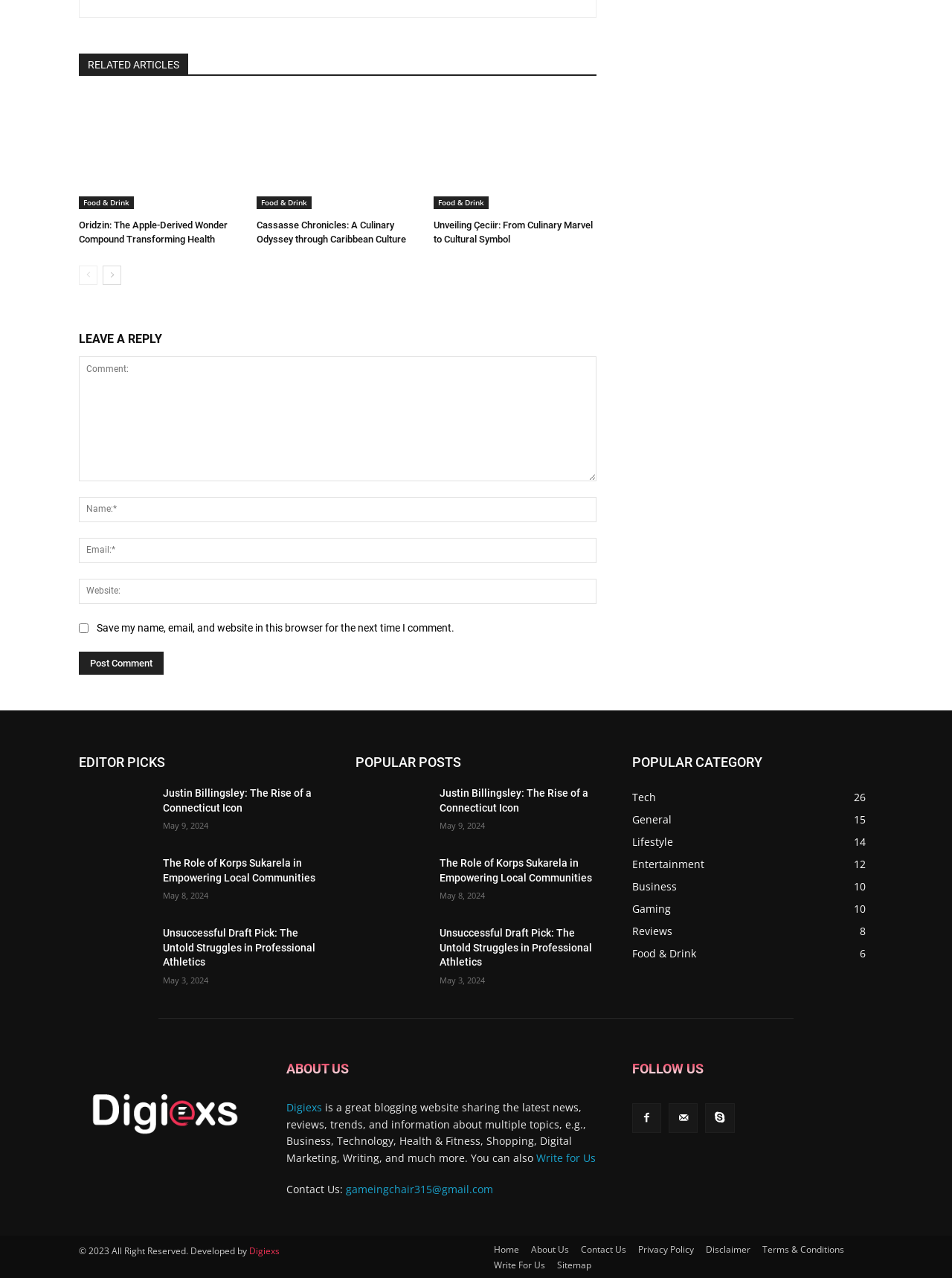Using the webpage screenshot and the element description parent_node: Name:* name="author" placeholder="Name:*", determine the bounding box coordinates. Specify the coordinates in the format (top-left x, top-left y, bottom-right x, bottom-right y) with values ranging from 0 to 1.

[0.083, 0.388, 0.627, 0.408]